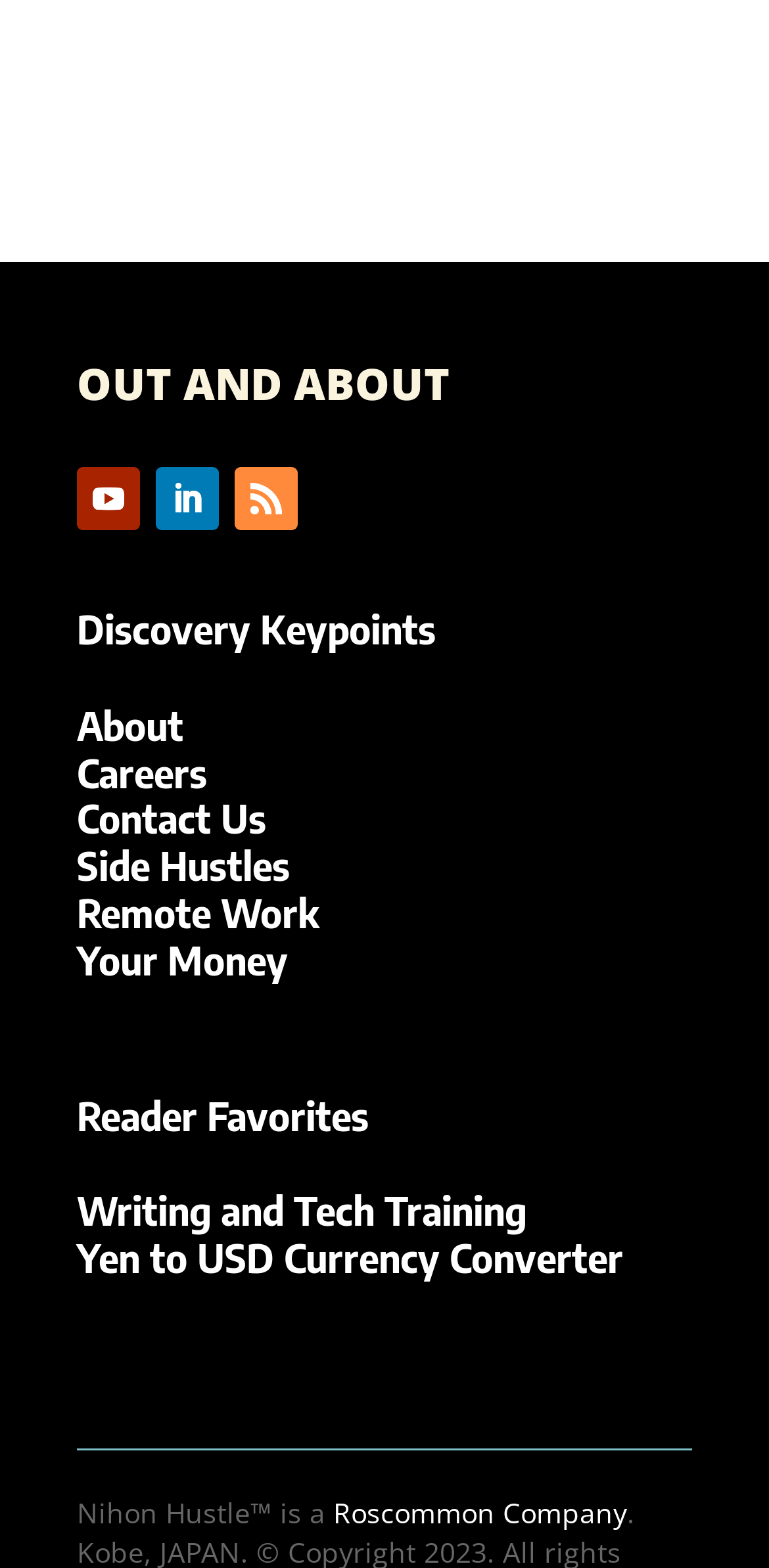Answer with a single word or phrase: 
How many links are there in the menu?

9